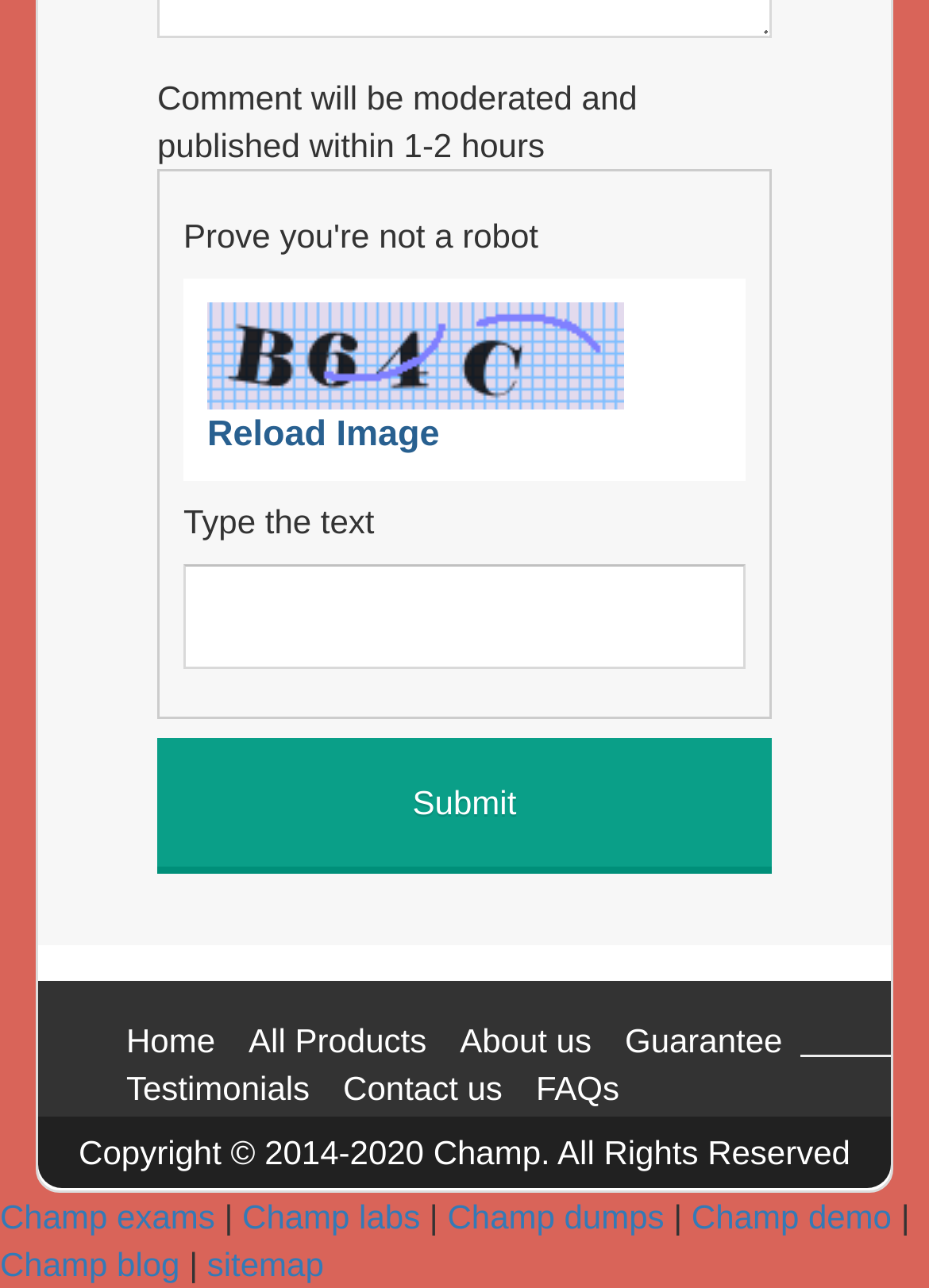Can you give a comprehensive explanation to the question given the content of the image?
How many links are there in the footer section?

The footer section of the webpage contains 9 links, including 'Home', 'All Products', 'About us', 'Guarantee', 'Testimonials', 'Contact us', 'FAQs', 'Champ exams', and 'sitemap'.